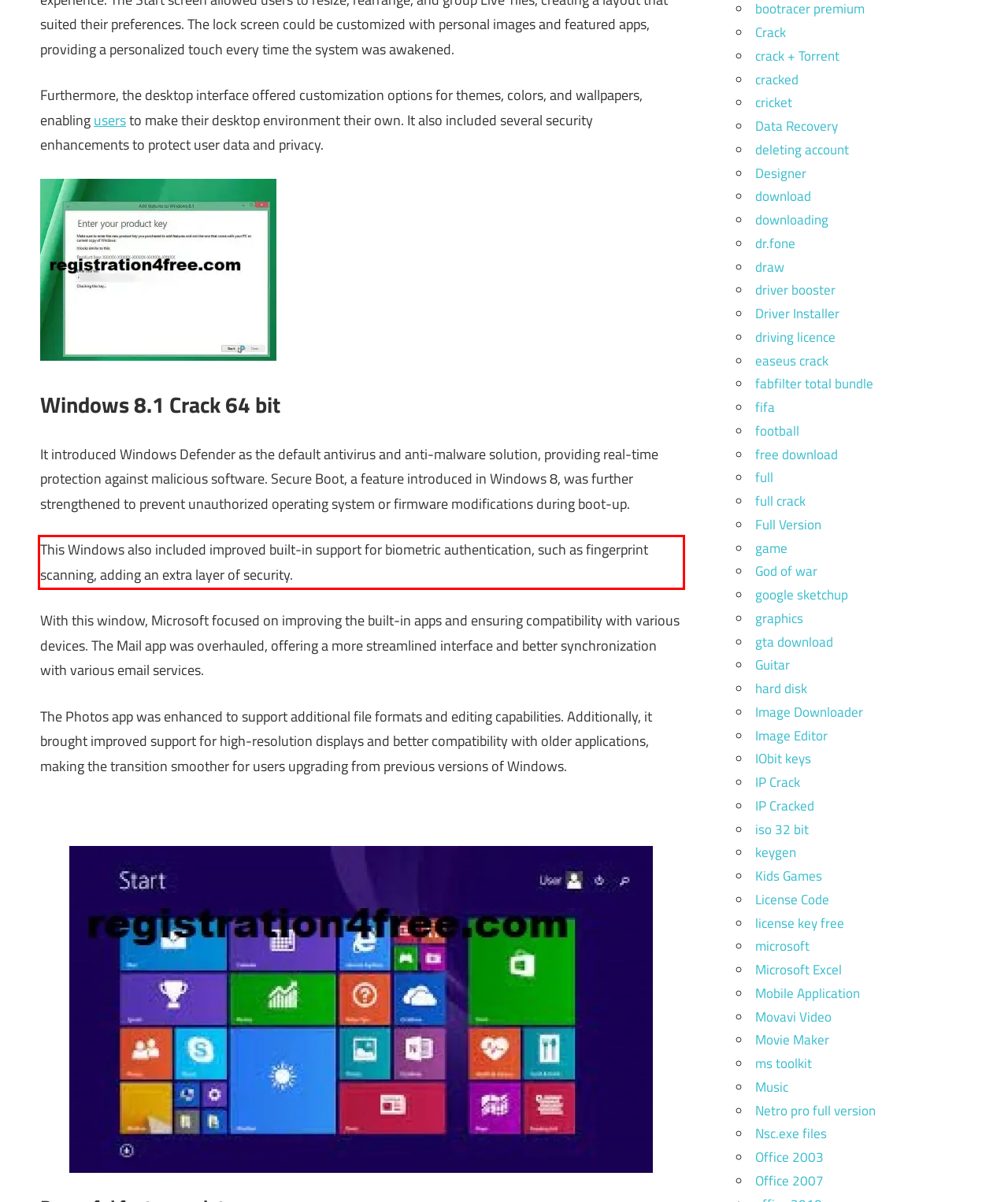You are presented with a screenshot containing a red rectangle. Extract the text found inside this red bounding box.

This Windows also included improved built-in support for biometric authentication, such as fingerprint scanning, adding an extra layer of security.